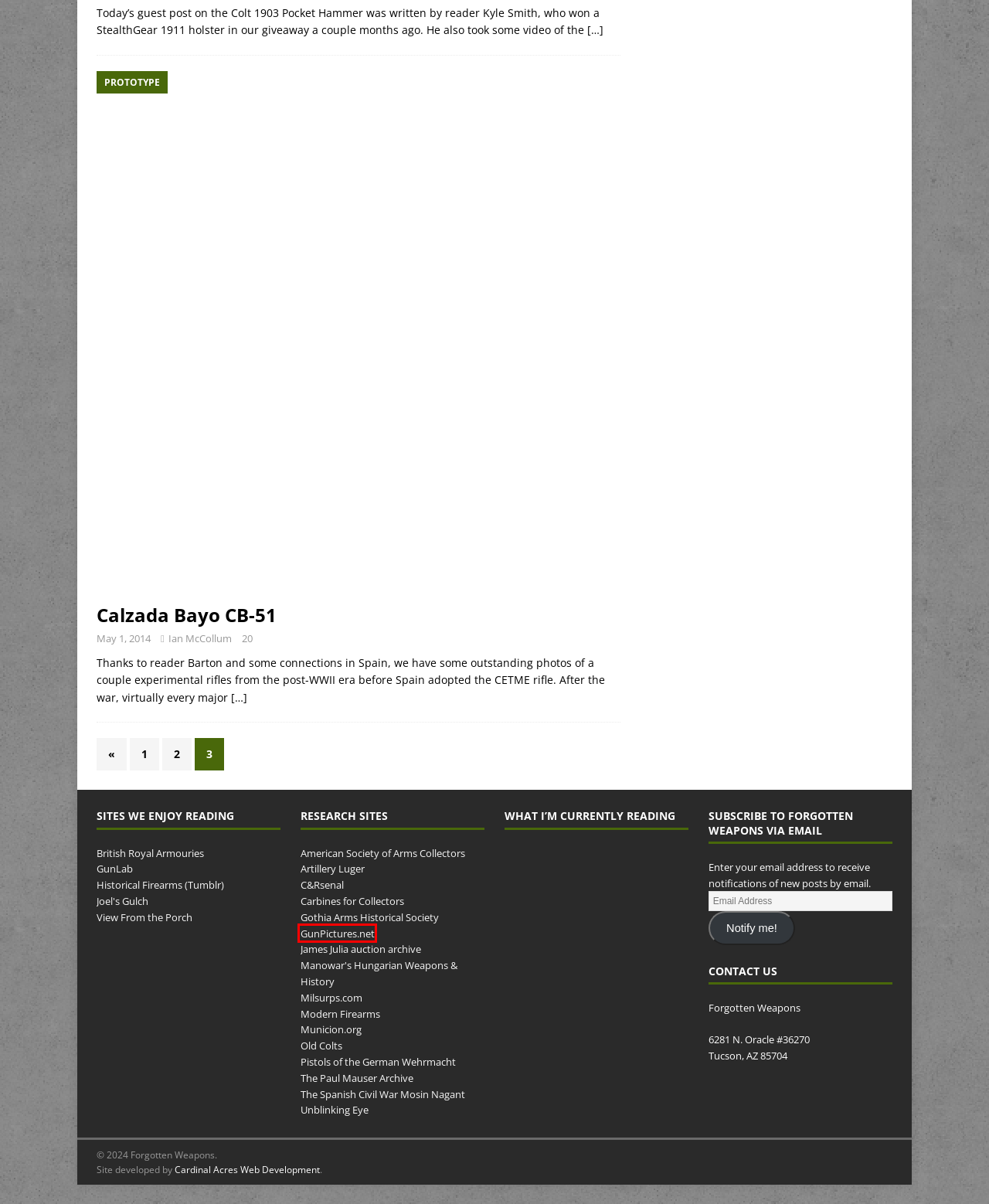With the provided webpage screenshot containing a red bounding box around a UI element, determine which description best matches the new webpage that appears after clicking the selected element. The choices are:
A. Paul Mauser Archive
B. GunLab
C. Collection | Royal Armouries
D. Pistols of the German Wehrmacht
E. Manowar's Hungarian Weapons & History
F. Artillery Luger and Mauser Parabellum
G. 切手買取専門業者を頼る予定でいるなら|切手とき何学図形と数式
H. newccindex

G